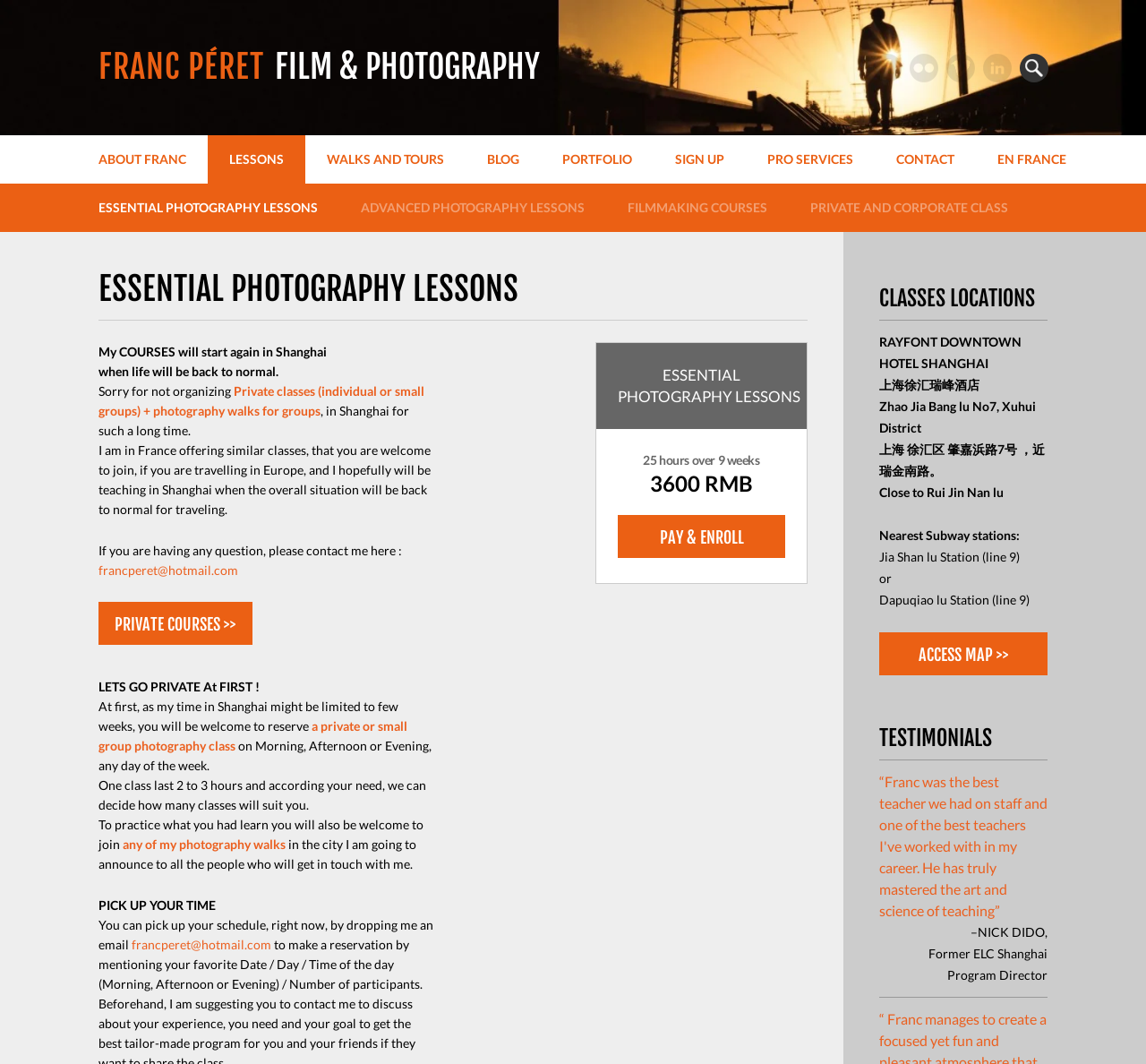Find and specify the bounding box coordinates that correspond to the clickable region for the instruction: "Enroll in Essential Photography Lessons".

[0.539, 0.484, 0.685, 0.524]